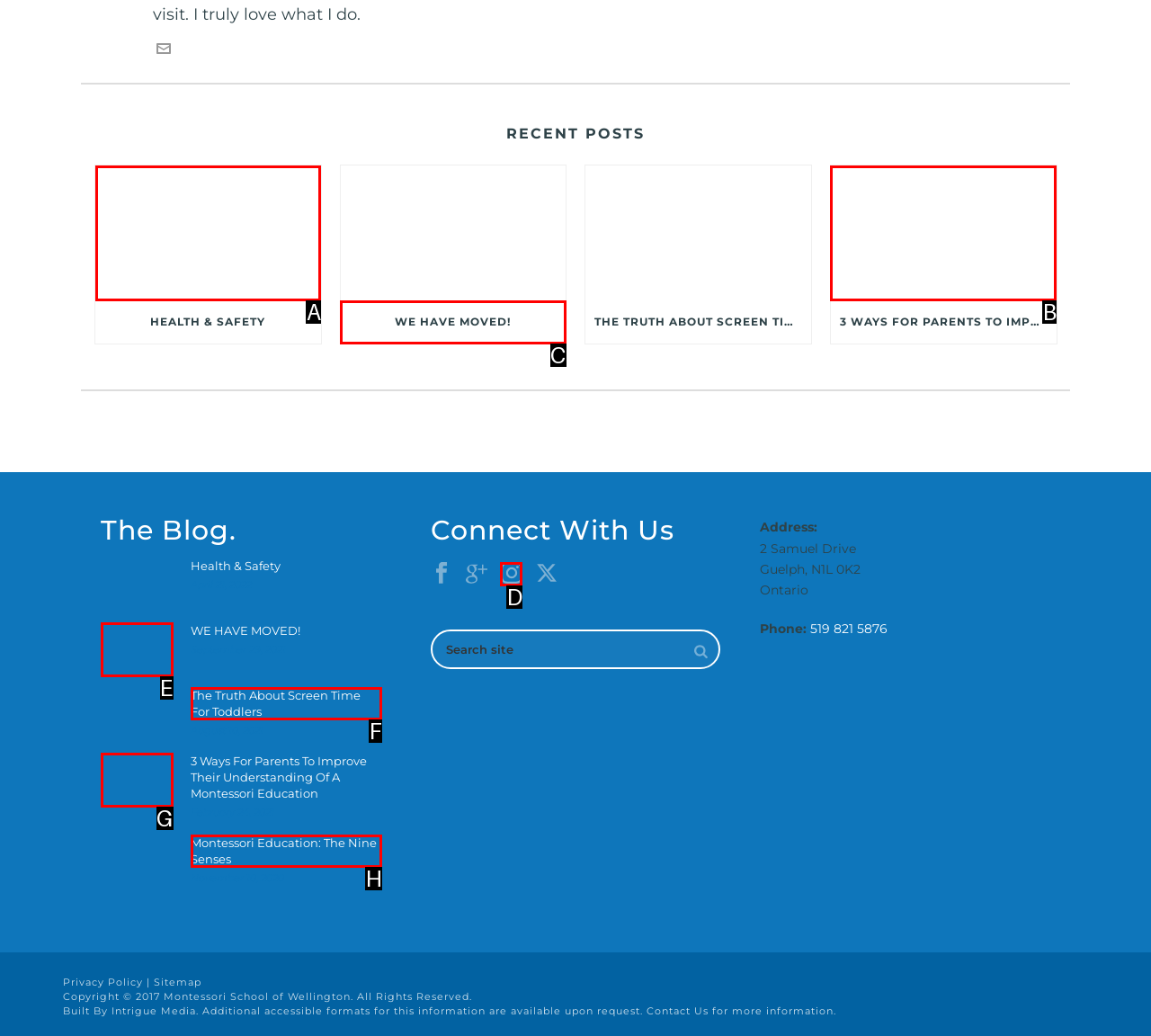Choose the option that best matches the description: Montessori Education: The Nine Senses
Indicate the letter of the matching option directly.

H